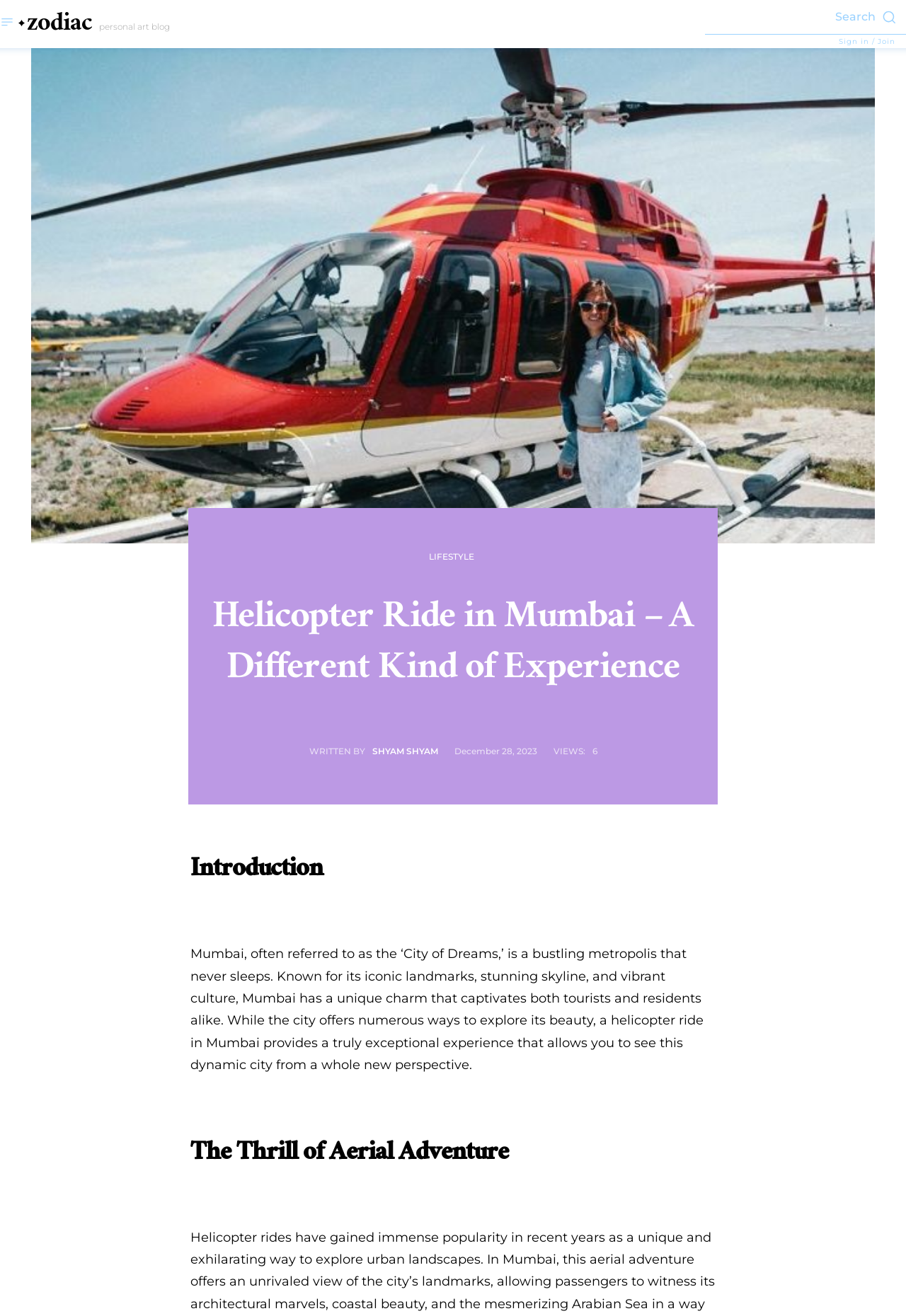With reference to the screenshot, provide a detailed response to the question below:
How many views does the article have?

The article displays the number of views, which is mentioned as '6' next to the 'VIEWS:' label.